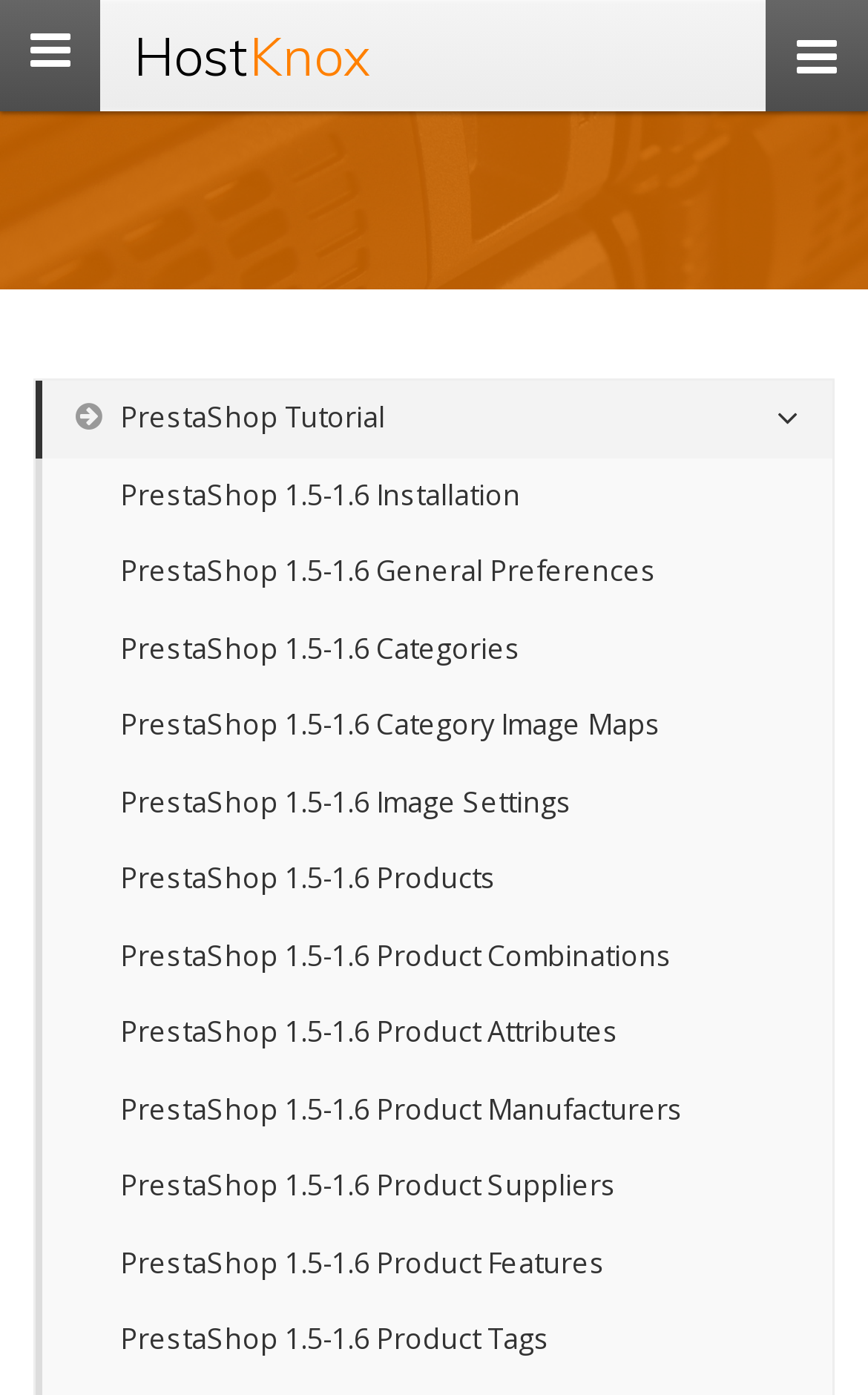Based on the provided description, "HostKnox", find the bounding box of the corresponding UI element in the screenshot.

[0.154, 0.0, 0.467, 0.08]